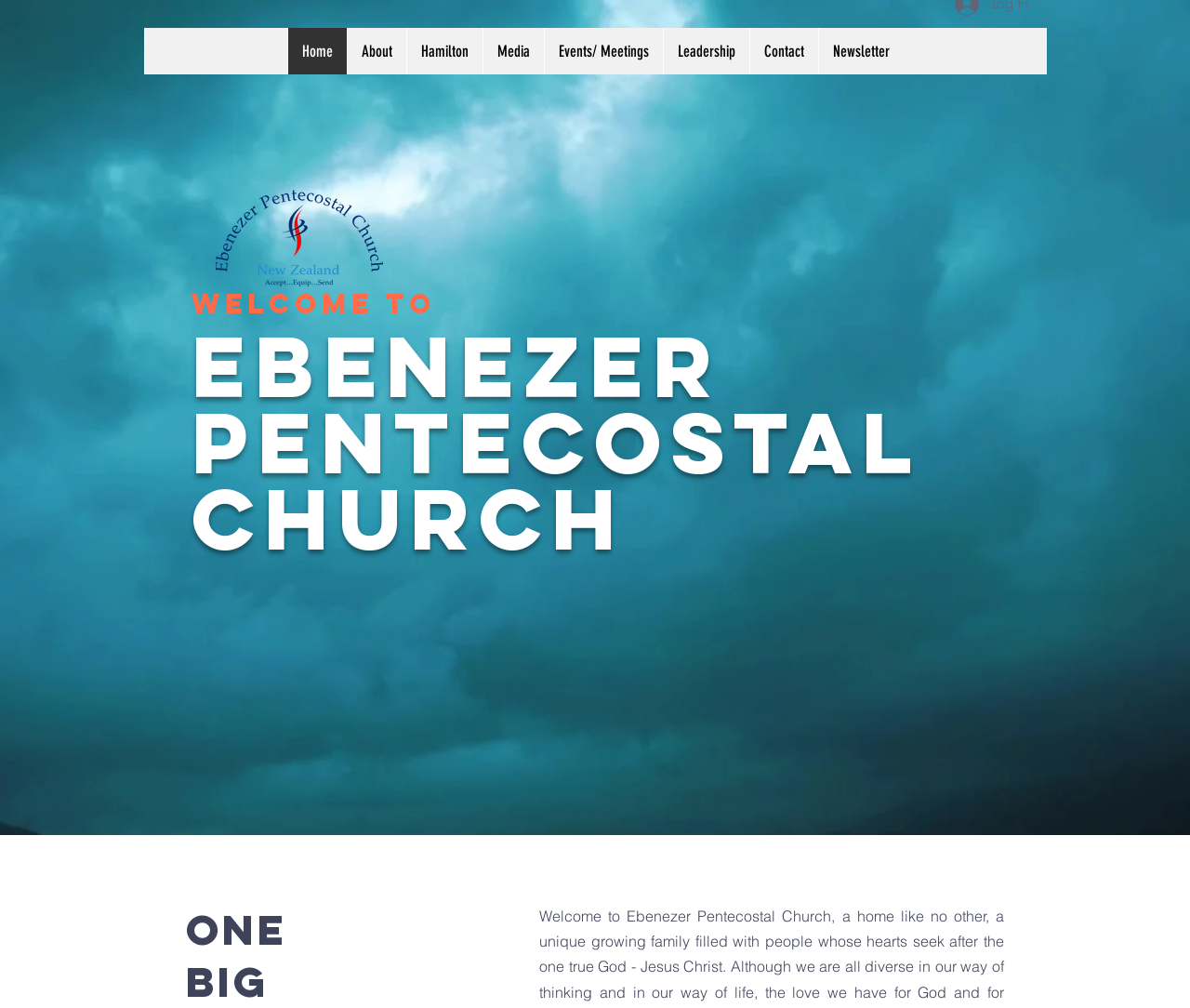Can you give a comprehensive explanation to the question given the content of the image?
What is the name of the church?

The name of the church can be found in the heading element on the webpage, which is 'Ebenezer Pentecostal Church'.